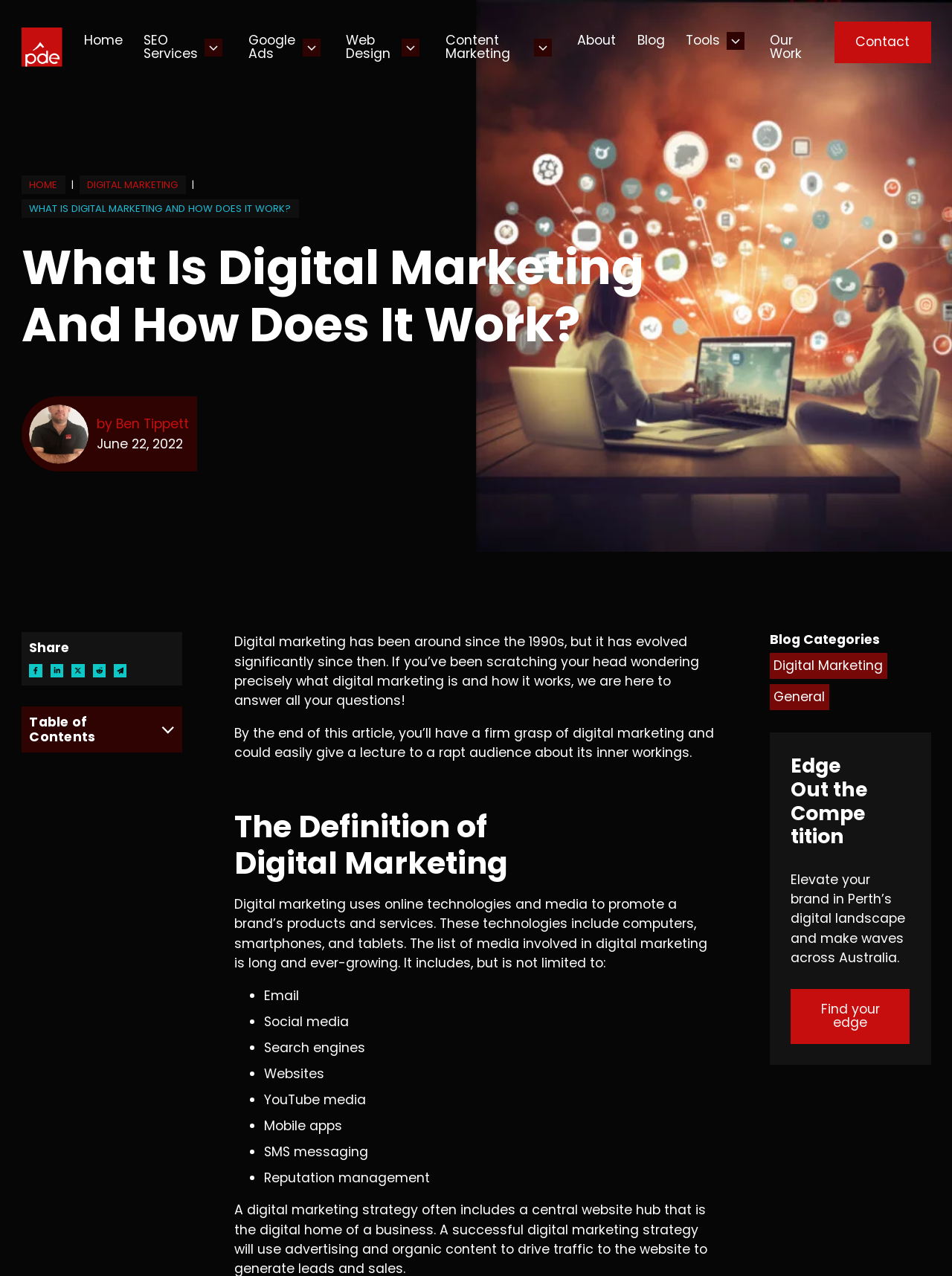Extract the bounding box coordinates of the UI element described by: "Find your edge". The coordinates should include four float numbers ranging from 0 to 1, e.g., [left, top, right, bottom].

[0.831, 0.775, 0.955, 0.818]